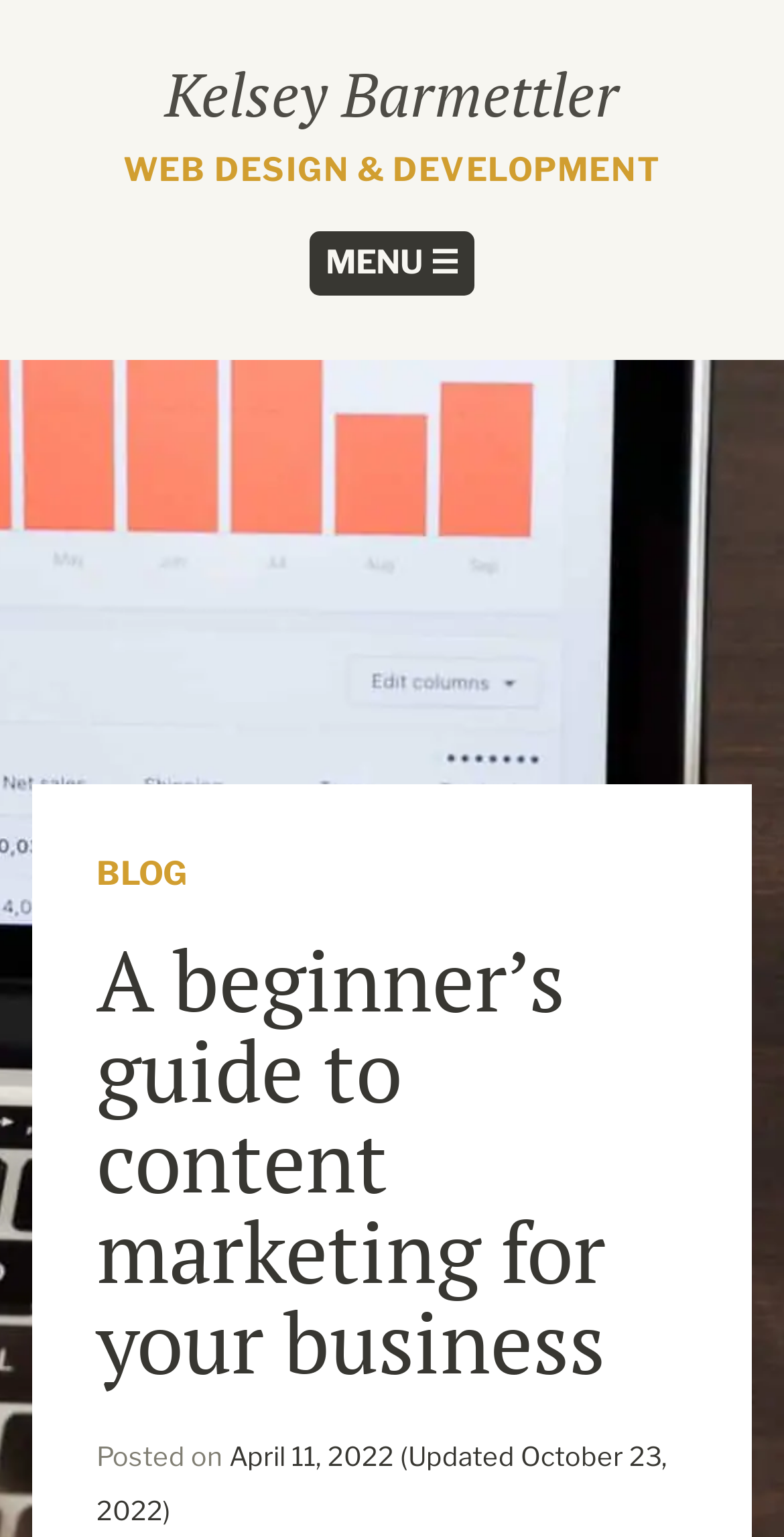Answer with a single word or phrase: 
What is the menu button's status?

Not expanded